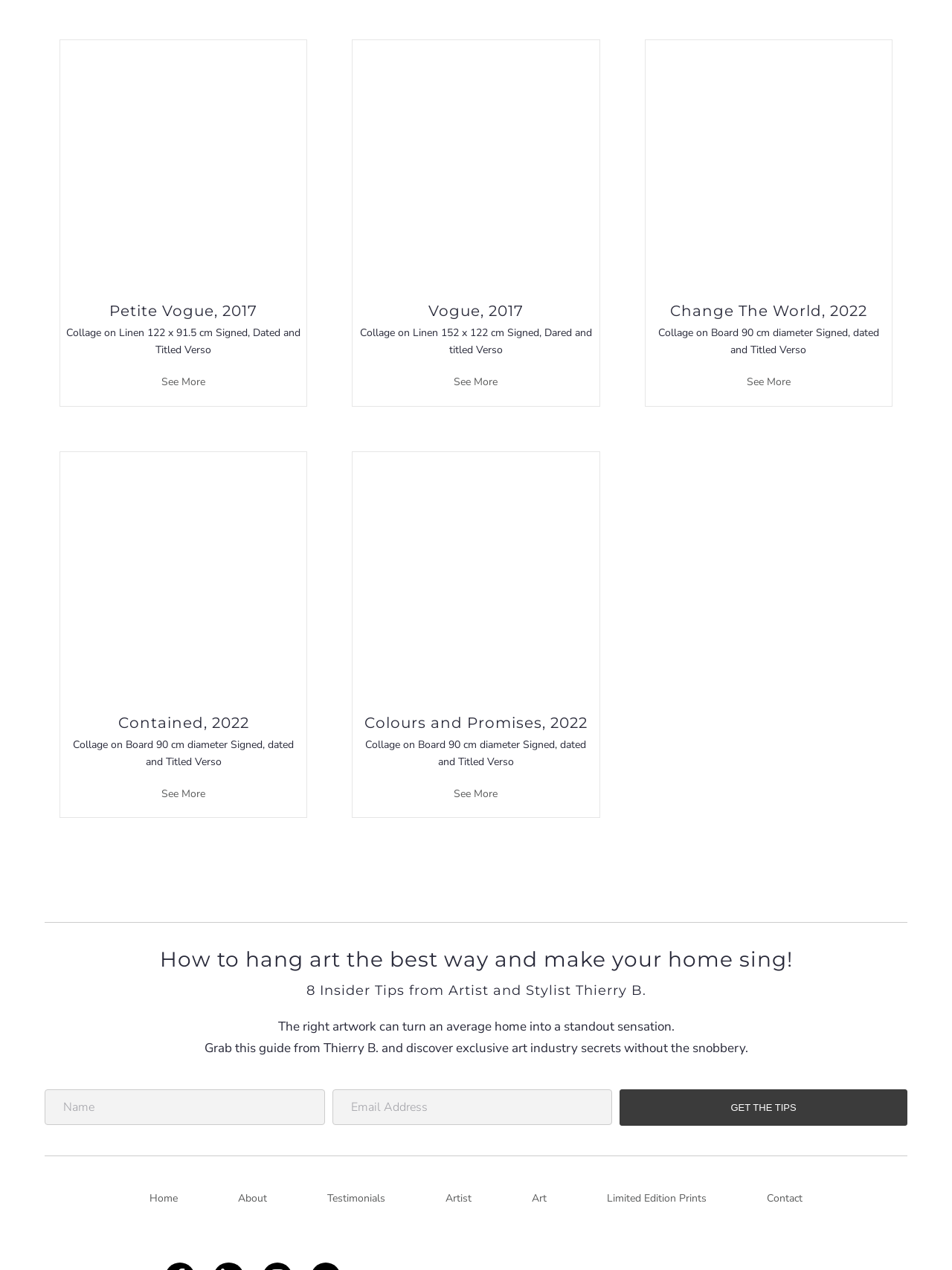Provide the bounding box coordinates of the HTML element this sentence describes: "Contained, 2022". The bounding box coordinates consist of four float numbers between 0 and 1, i.e., [left, top, right, bottom].

[0.124, 0.562, 0.261, 0.576]